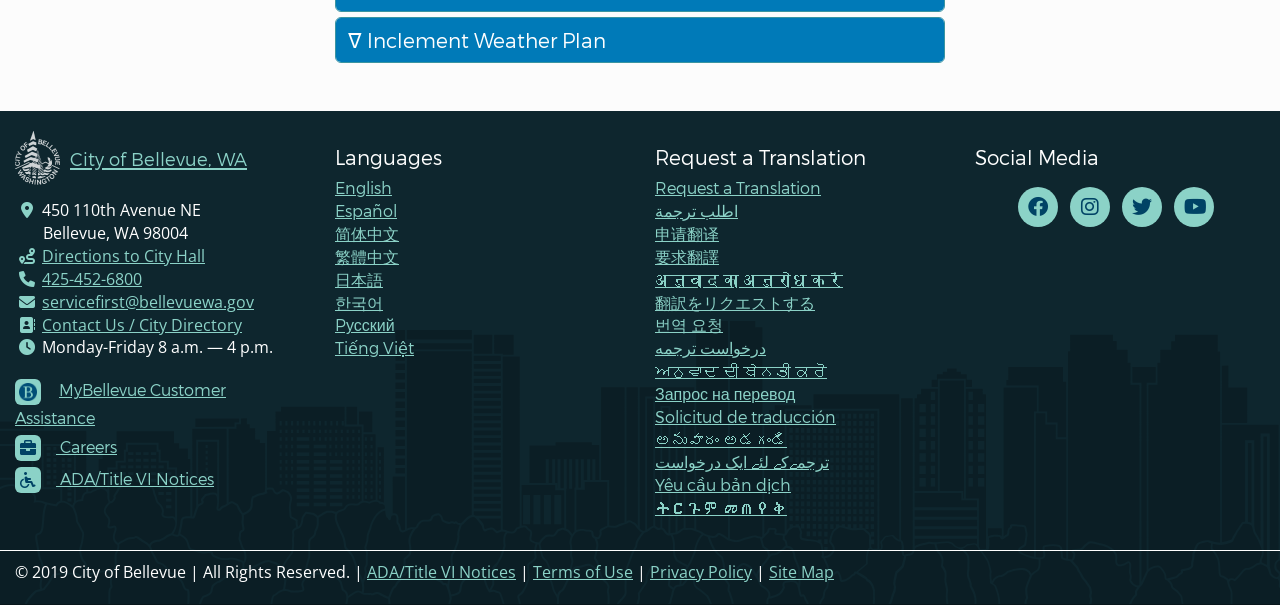Please examine the image and provide a detailed answer to the question: What languages can you request a translation in?

I found the list of languages by looking at the complementary section of the webpage, where it lists the 'Request a Translation' option. There are multiple languages listed, including English, Español, 简体中文, and many others.